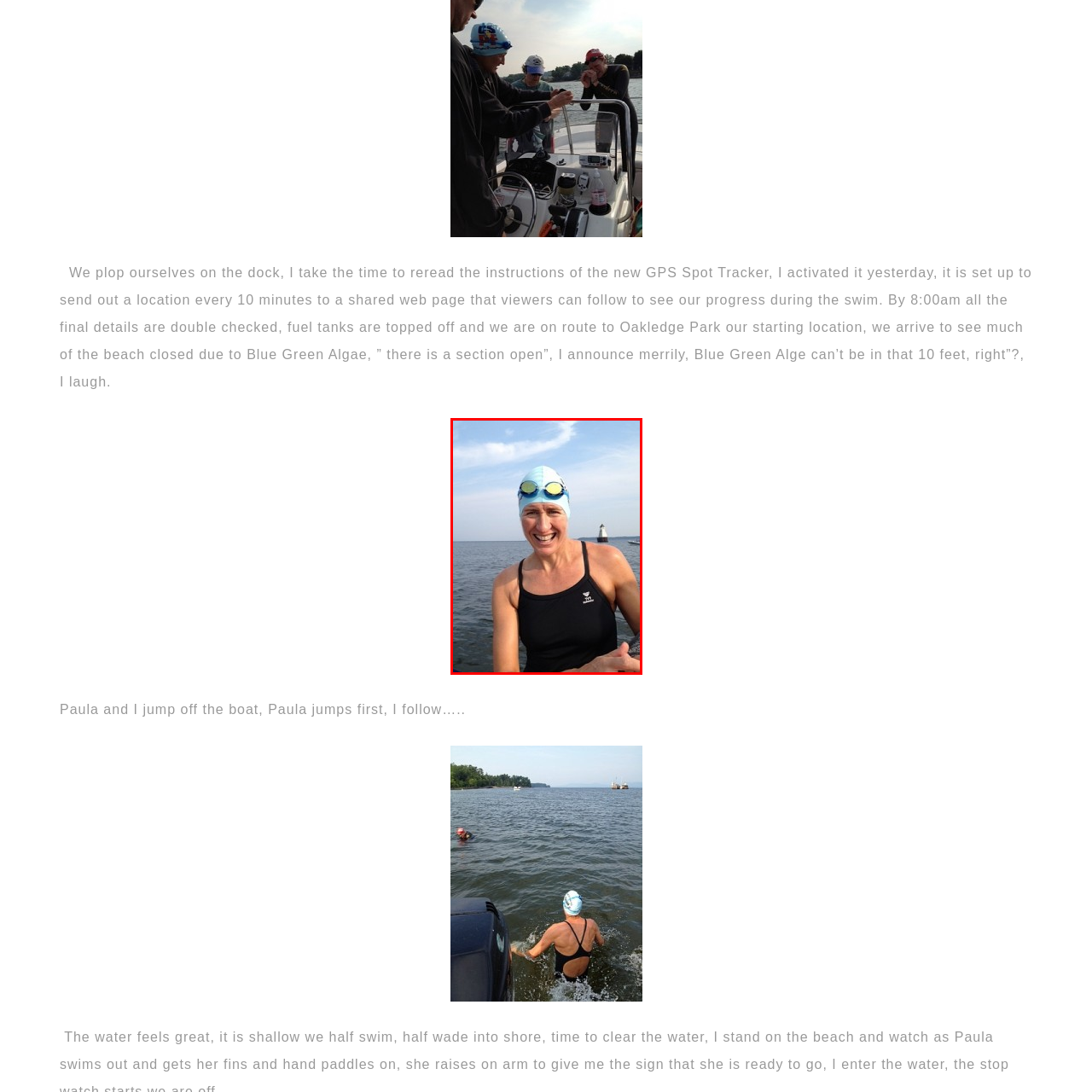Examine the image inside the red bounding box and deliver a thorough answer to the question that follows, drawing information from the image: What is the color of the sky reflected in the lake?

The caption describes the serene water reflecting the clear sky, hinting at the perfect conditions for the swim, which implies that the sky is clear and not cloudy or overcast.